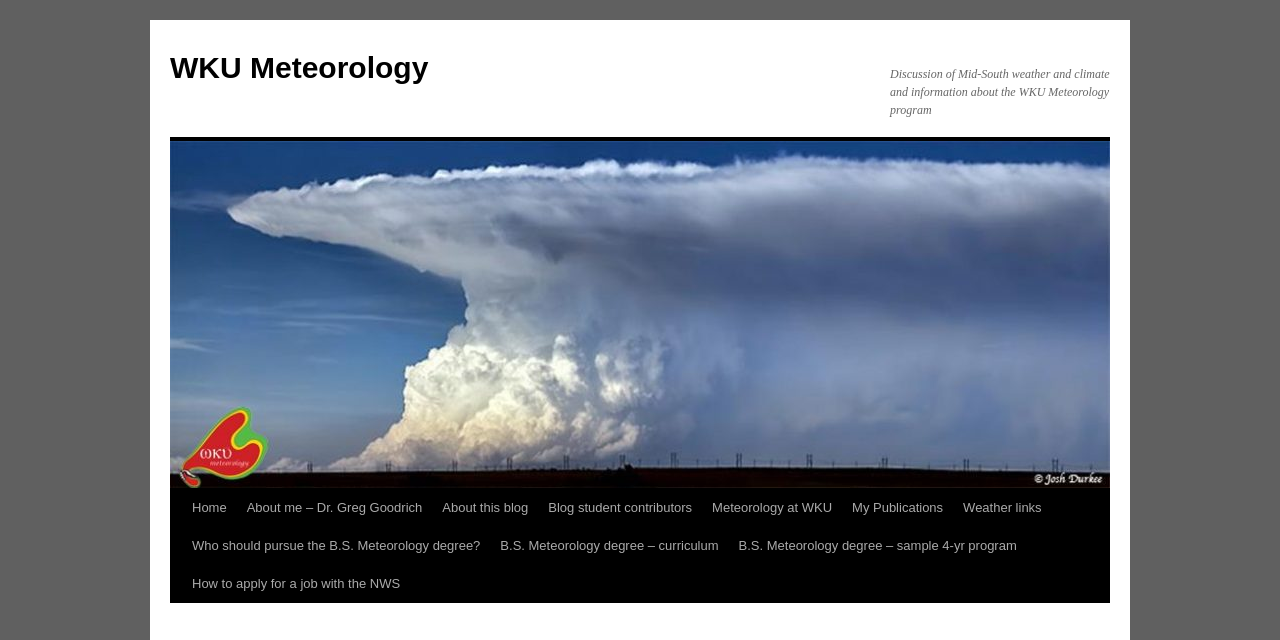Locate the bounding box coordinates of the element that should be clicked to fulfill the instruction: "check the latest blog posts".

[0.142, 0.764, 0.185, 0.823]